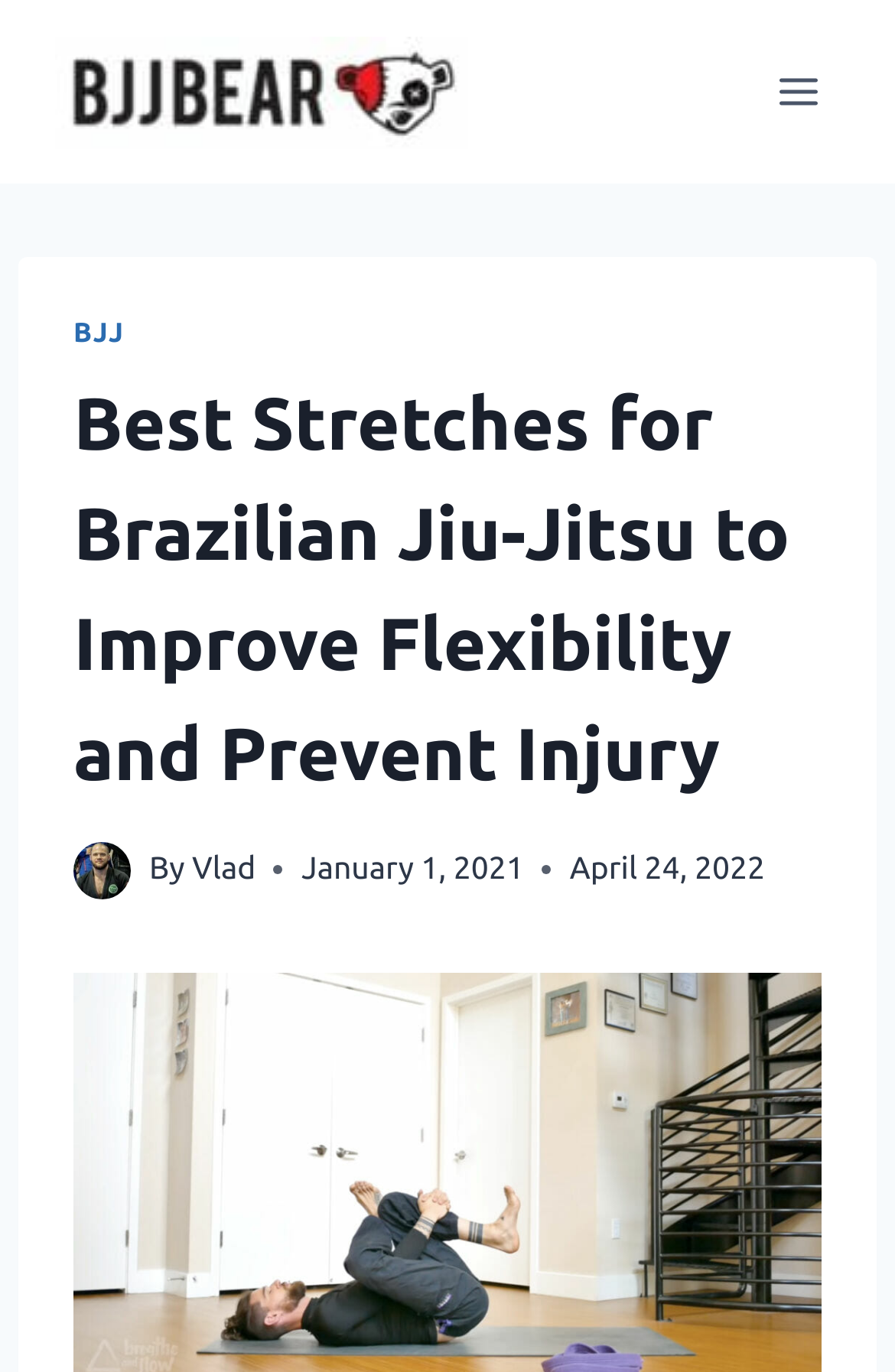What is the name of the website?
Kindly answer the question with as much detail as you can.

The name of the website can be found in the top-left corner of the webpage, where the logo is located. The logo is an image element with the text 'BJJ Bear', which is also a link element.